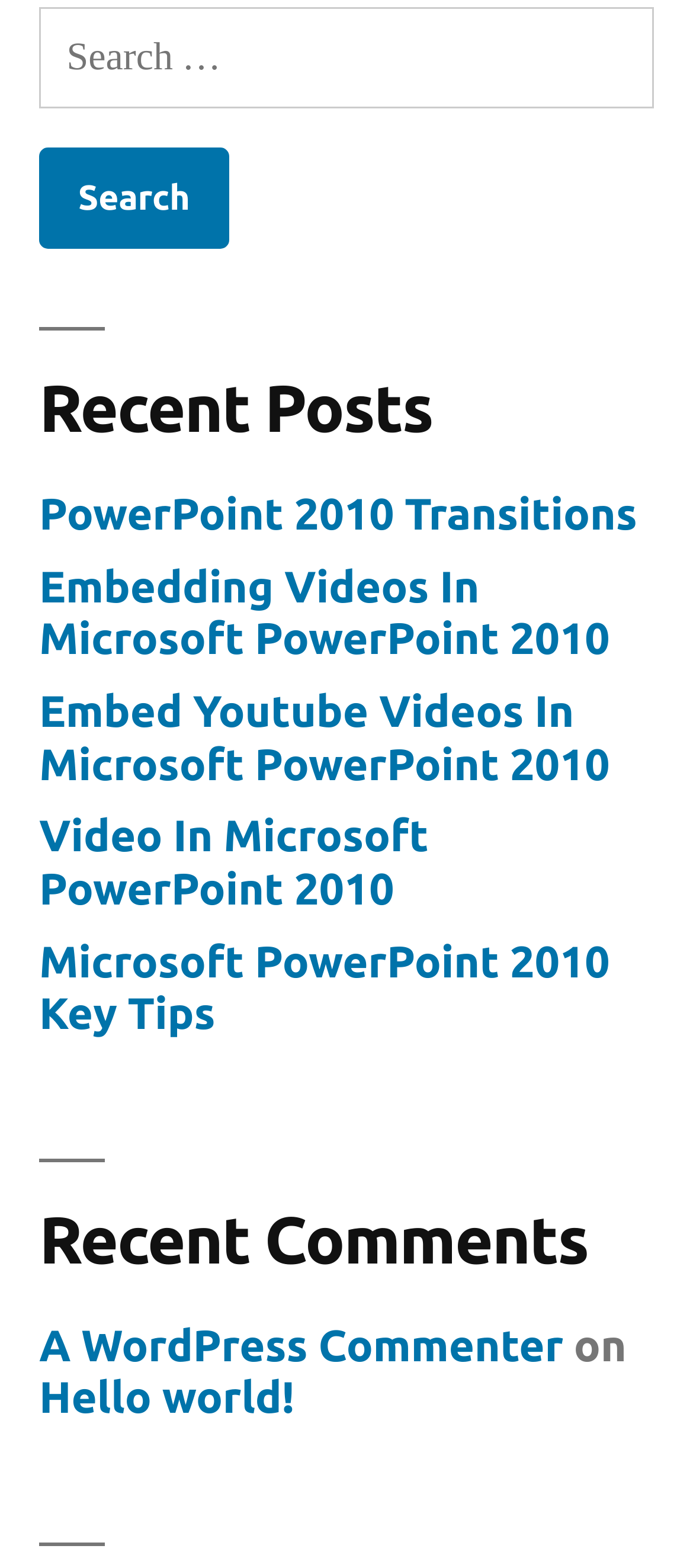Kindly determine the bounding box coordinates for the area that needs to be clicked to execute this instruction: "Read 'Hello world!' post".

[0.056, 0.875, 0.425, 0.907]